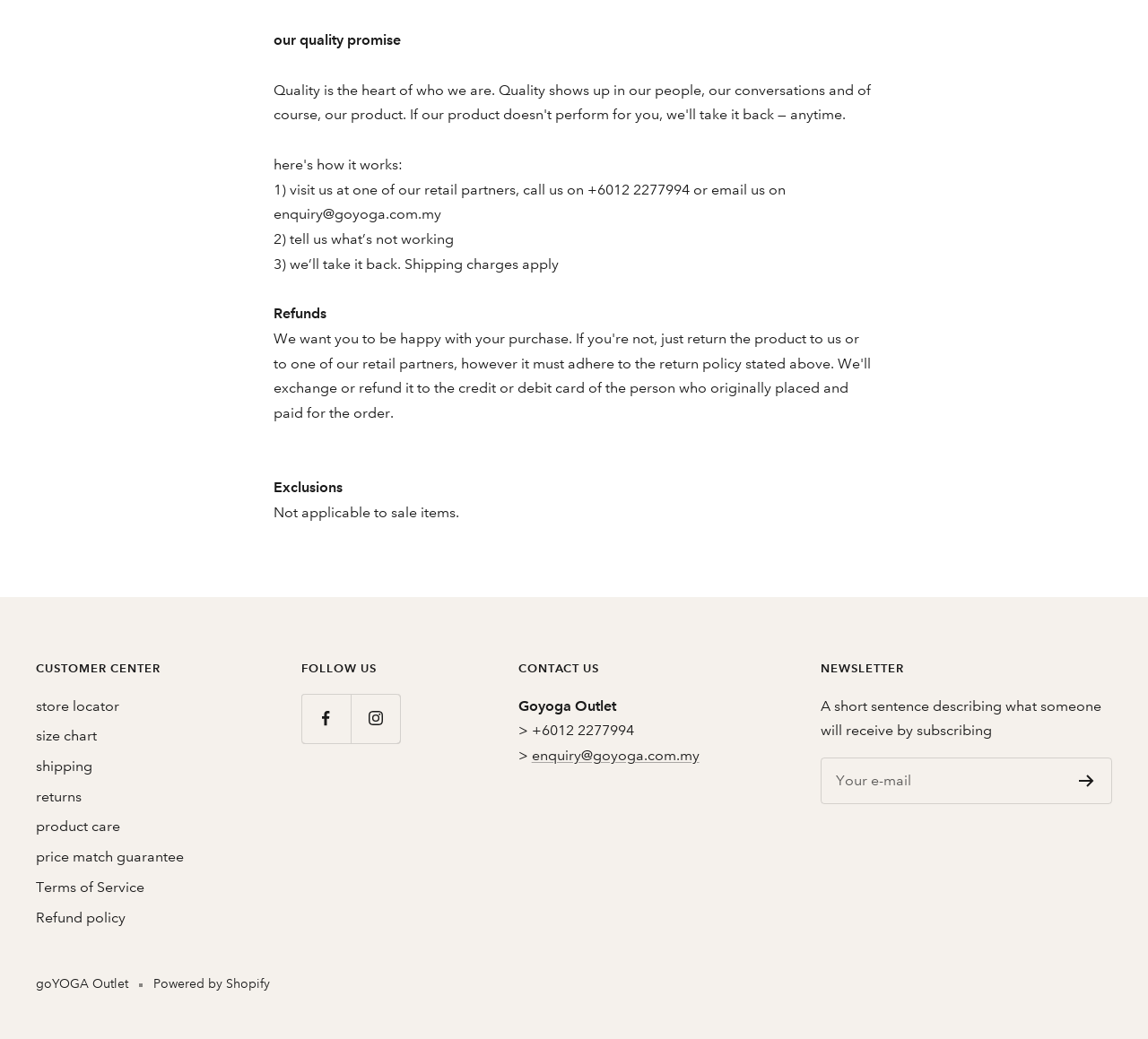Find the bounding box coordinates of the area that needs to be clicked in order to achieve the following instruction: "Follow us on Facebook". The coordinates should be specified as four float numbers between 0 and 1, i.e., [left, top, right, bottom].

[0.263, 0.667, 0.306, 0.715]